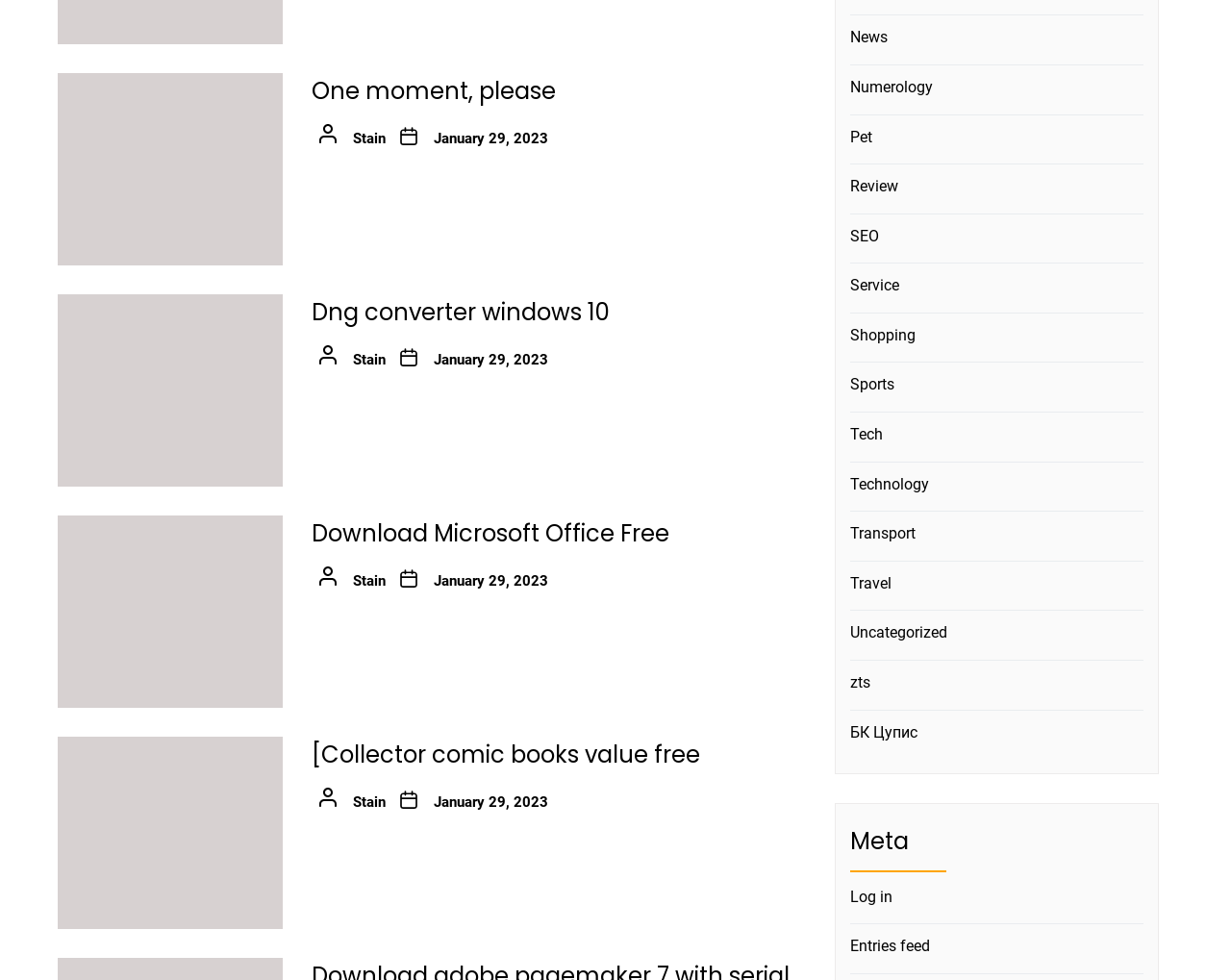Locate the bounding box coordinates of the area that needs to be clicked to fulfill the following instruction: "Click on 'Dng converter windows 10'". The coordinates should be in the format of four float numbers between 0 and 1, namely [left, top, right, bottom].

[0.047, 0.3, 0.23, 0.496]